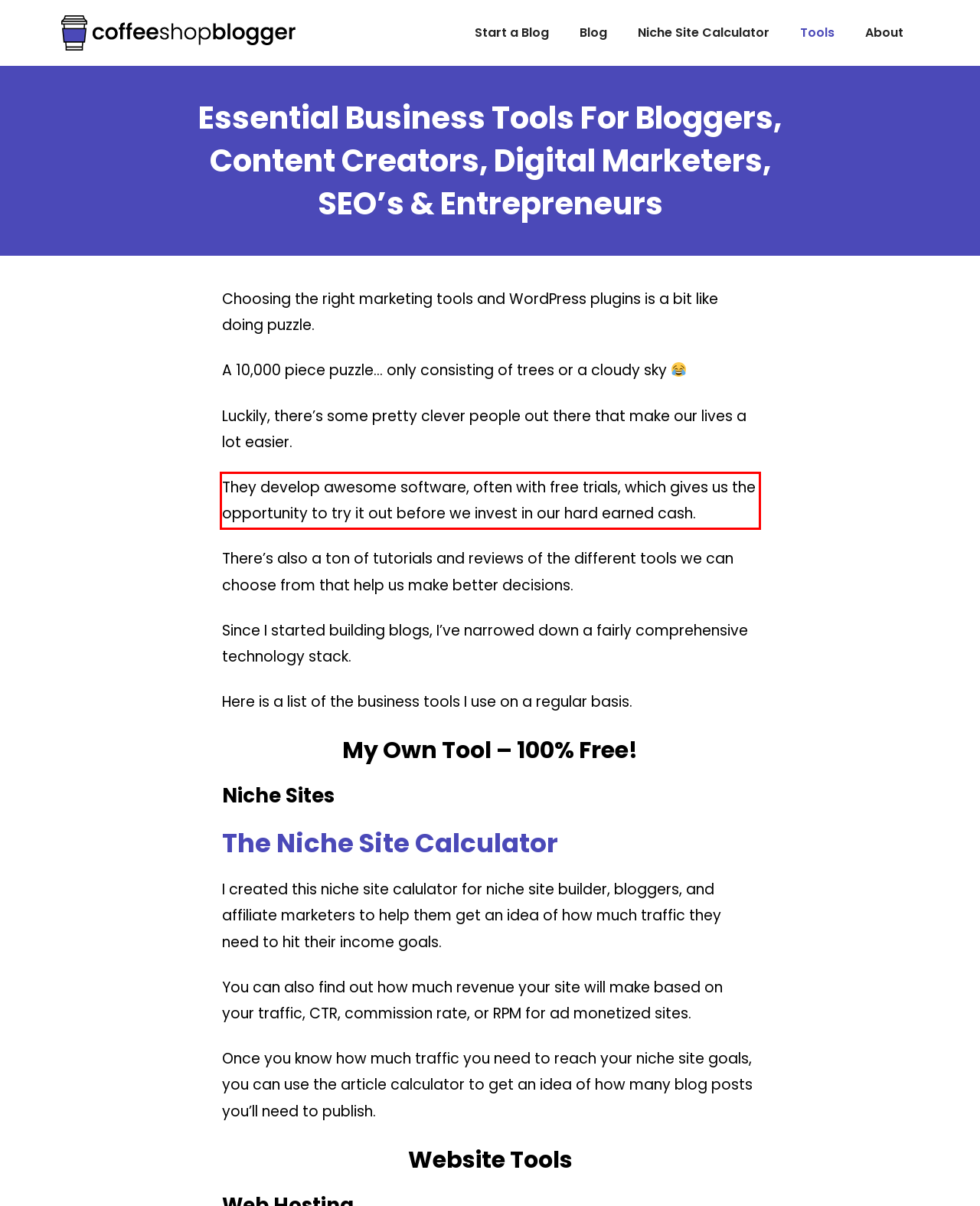Please perform OCR on the text within the red rectangle in the webpage screenshot and return the text content.

They develop awesome software, often with free trials, which gives us the opportunity to try it out before we invest in our hard earned cash.